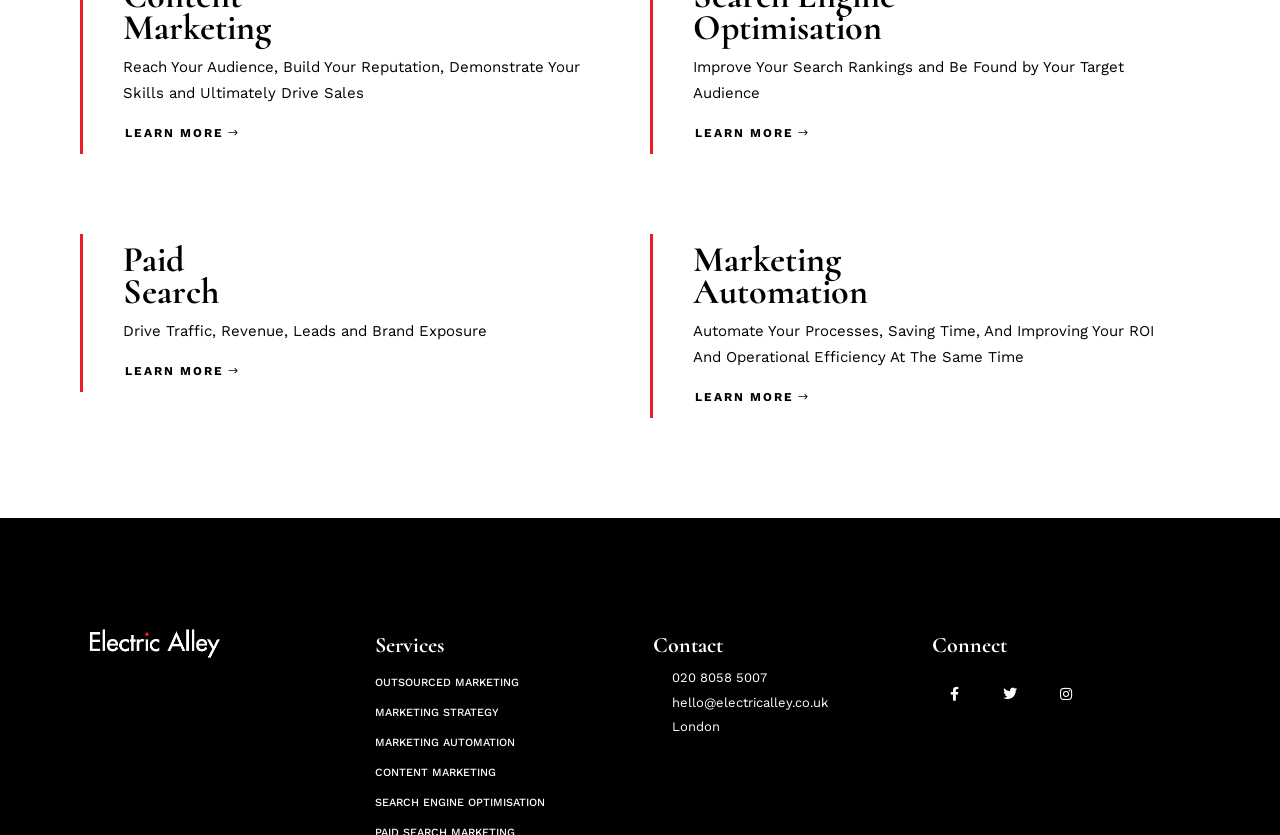Pinpoint the bounding box coordinates of the clickable element to carry out the following instruction: "View marketing automation services."

[0.541, 0.292, 0.914, 0.369]